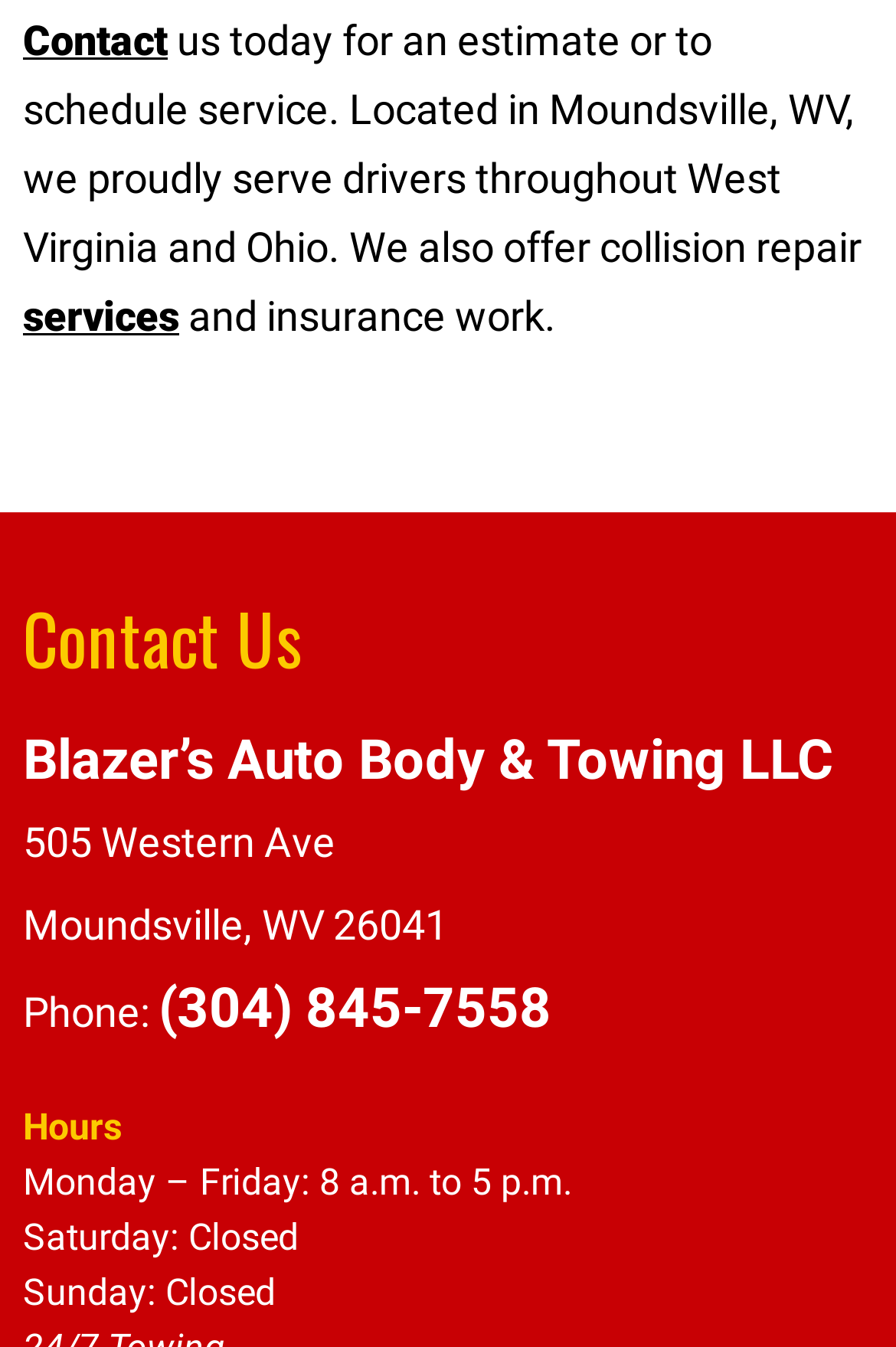What is the business name?
Give a single word or phrase as your answer by examining the image.

Blazer’s Auto Body & Towing LLC